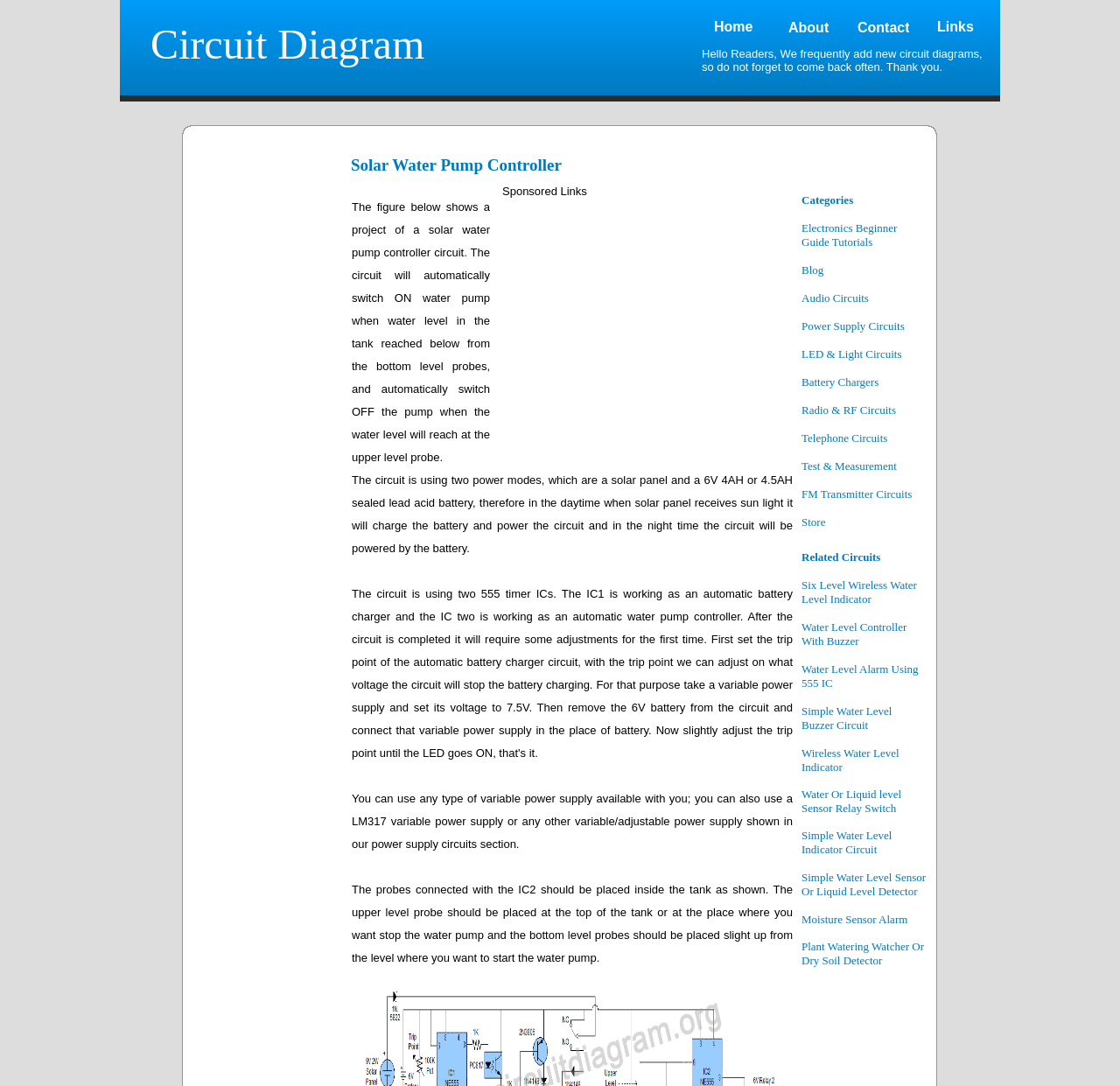What type of power supply can be used with the circuit?
Refer to the image and give a detailed answer to the query.

You can use any type of variable power supply available with you, such as a LM317 variable power supply or any other variable/adjustable power supply shown in the power supply circuits section.